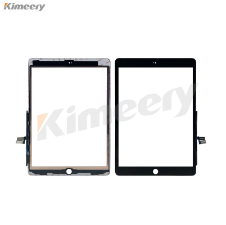Explain in detail what you see in the image.

The image showcases two iPad 7 touch panels, highlighting their distinct designs. On the left, a silver frame surrounds a transparent screen, while the right features a sleek black bezel that also encases a transparent display. Both panels are essential components for replacing damaged touch screens on iPad 7 models. Their precise manufacturing ensures compatibility with the device, allowing for seamless integration of touch functionality once installed. The image is presented by Kimeery, a brand known for its quality replacement parts in the electronics repair market.